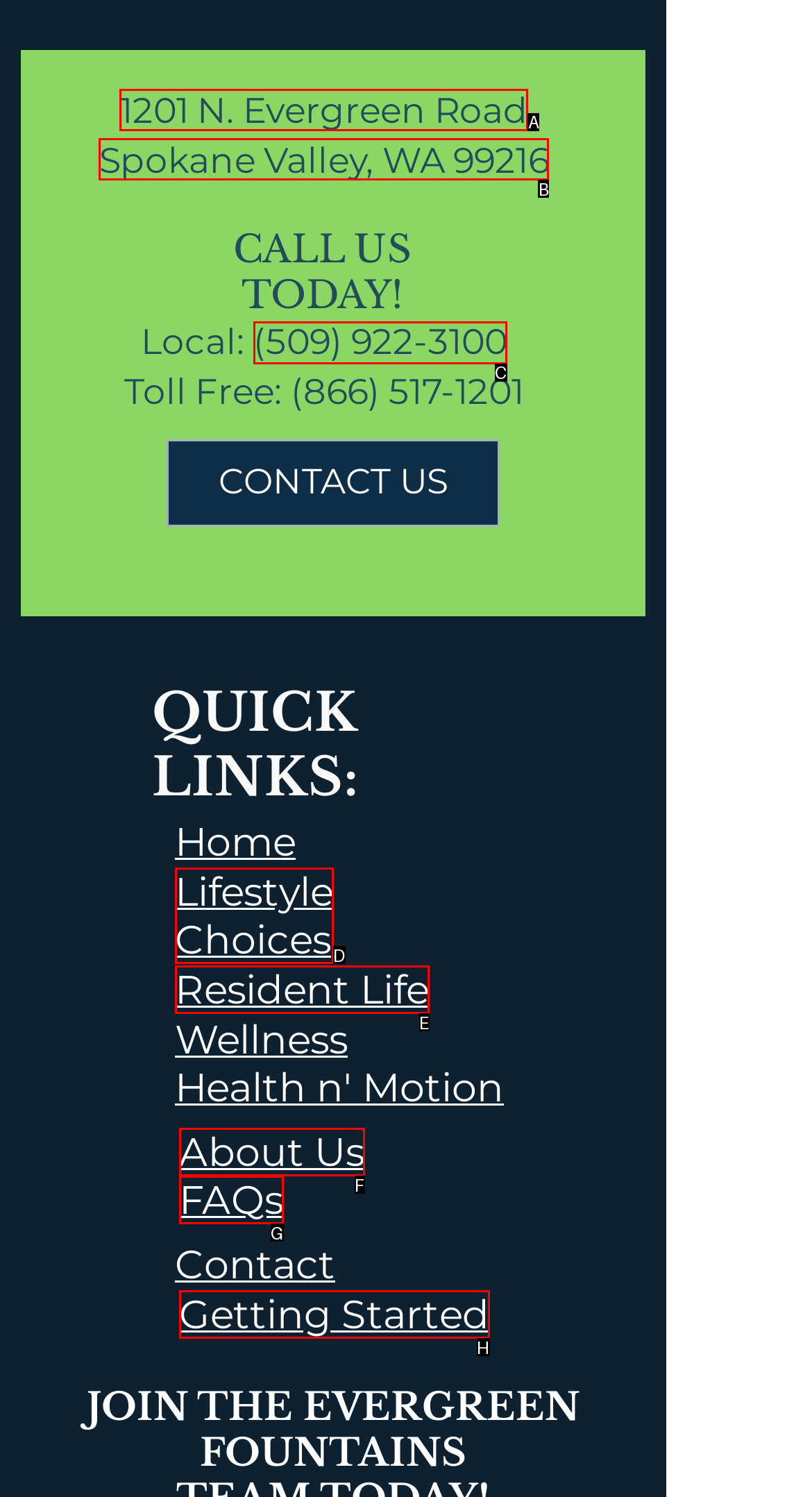Select the correct HTML element to complete the following task: call the local number
Provide the letter of the choice directly from the given options.

C